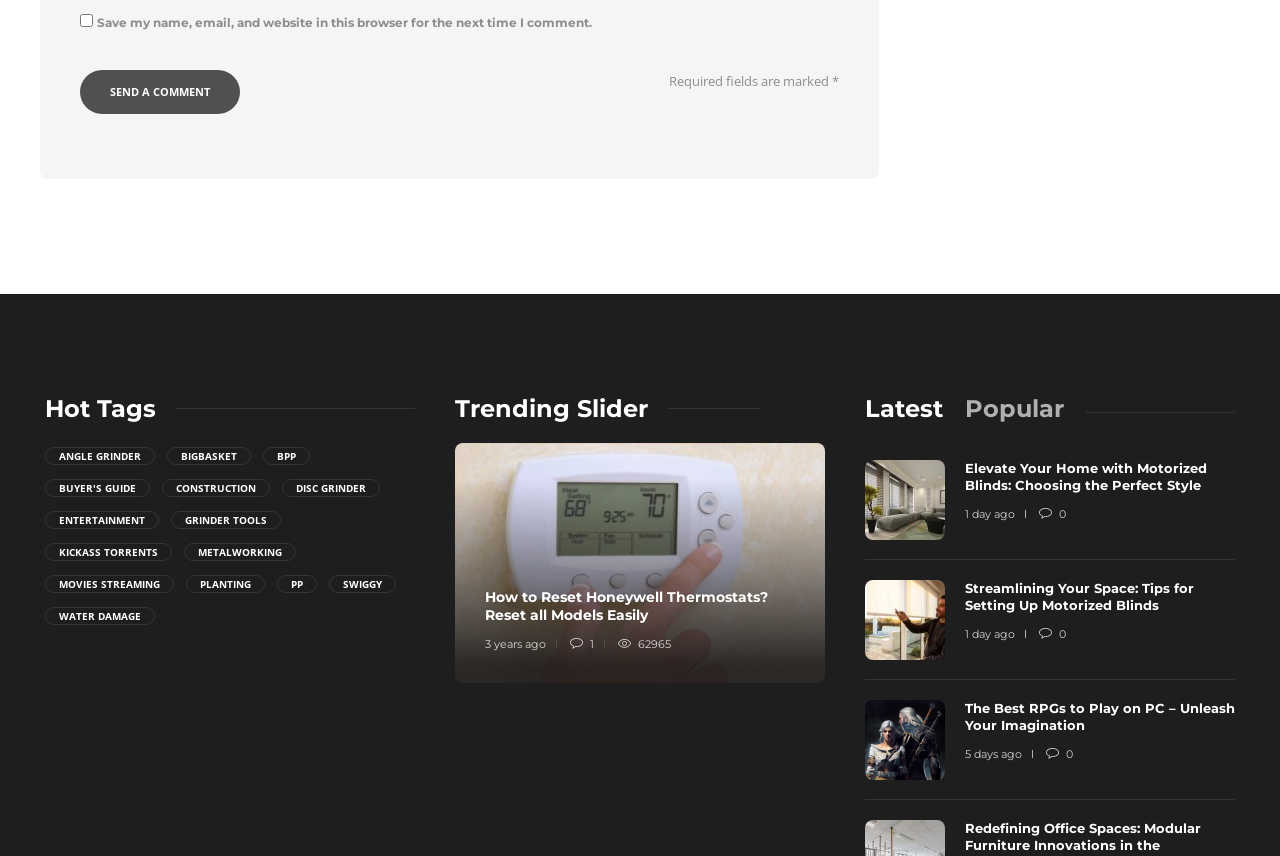Given the description "Contact", determine the bounding box of the corresponding UI element.

None